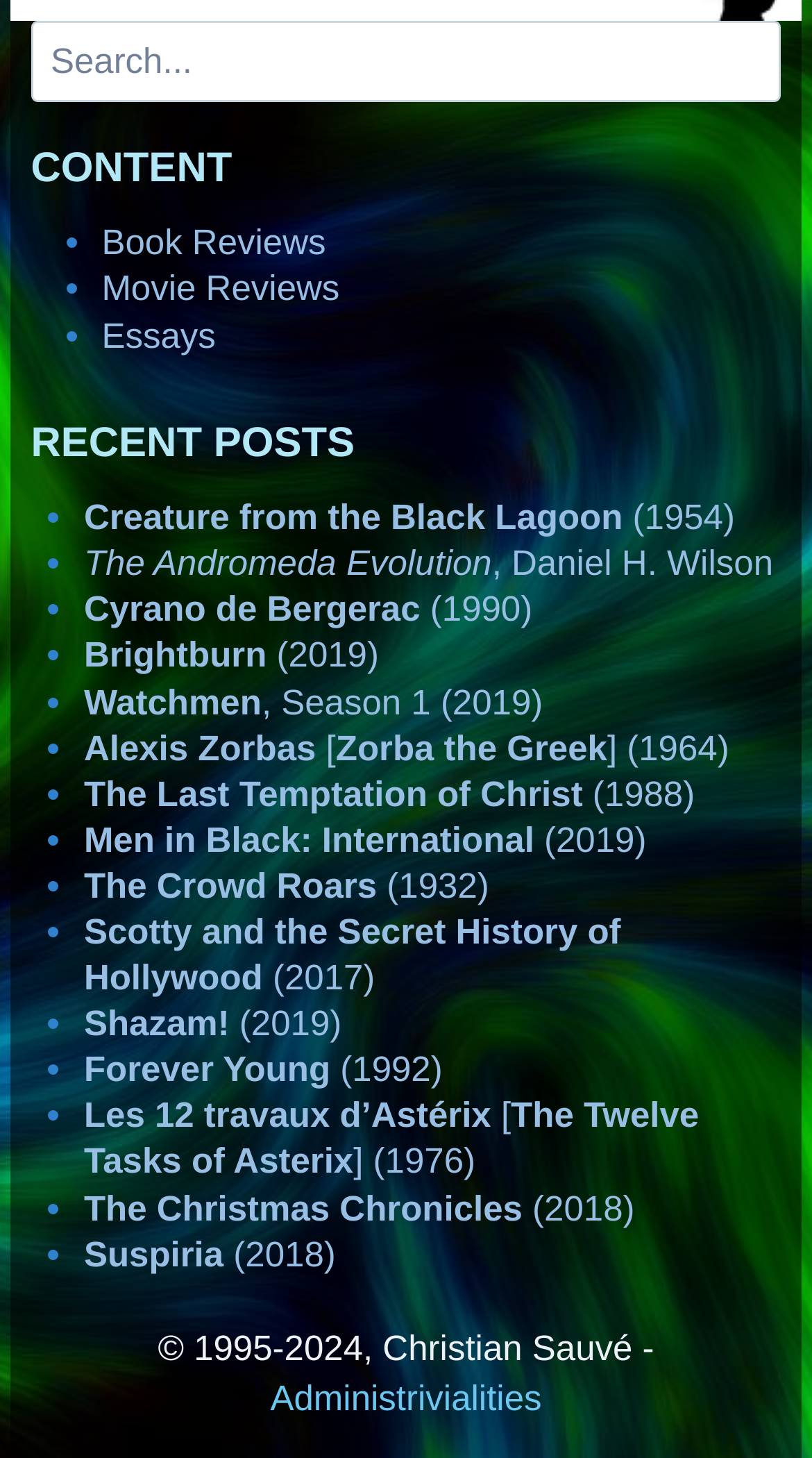Show the bounding box coordinates for the element that needs to be clicked to execute the following instruction: "View recent post Creature from the Black Lagoon (1954)". Provide the coordinates in the form of four float numbers between 0 and 1, i.e., [left, top, right, bottom].

[0.103, 0.342, 0.905, 0.369]